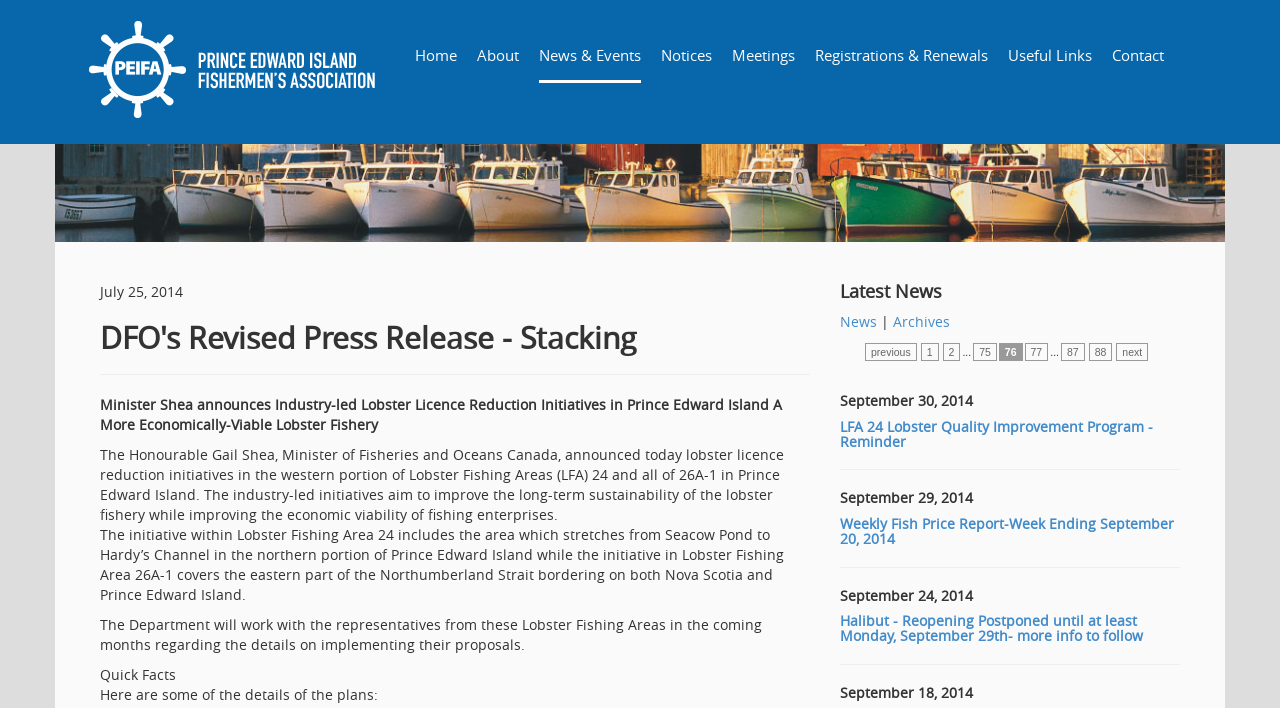Please specify the coordinates of the bounding box for the element that should be clicked to carry out this instruction: "View the latest news". The coordinates must be four float numbers between 0 and 1, formatted as [left, top, right, bottom].

[0.656, 0.399, 0.922, 0.427]